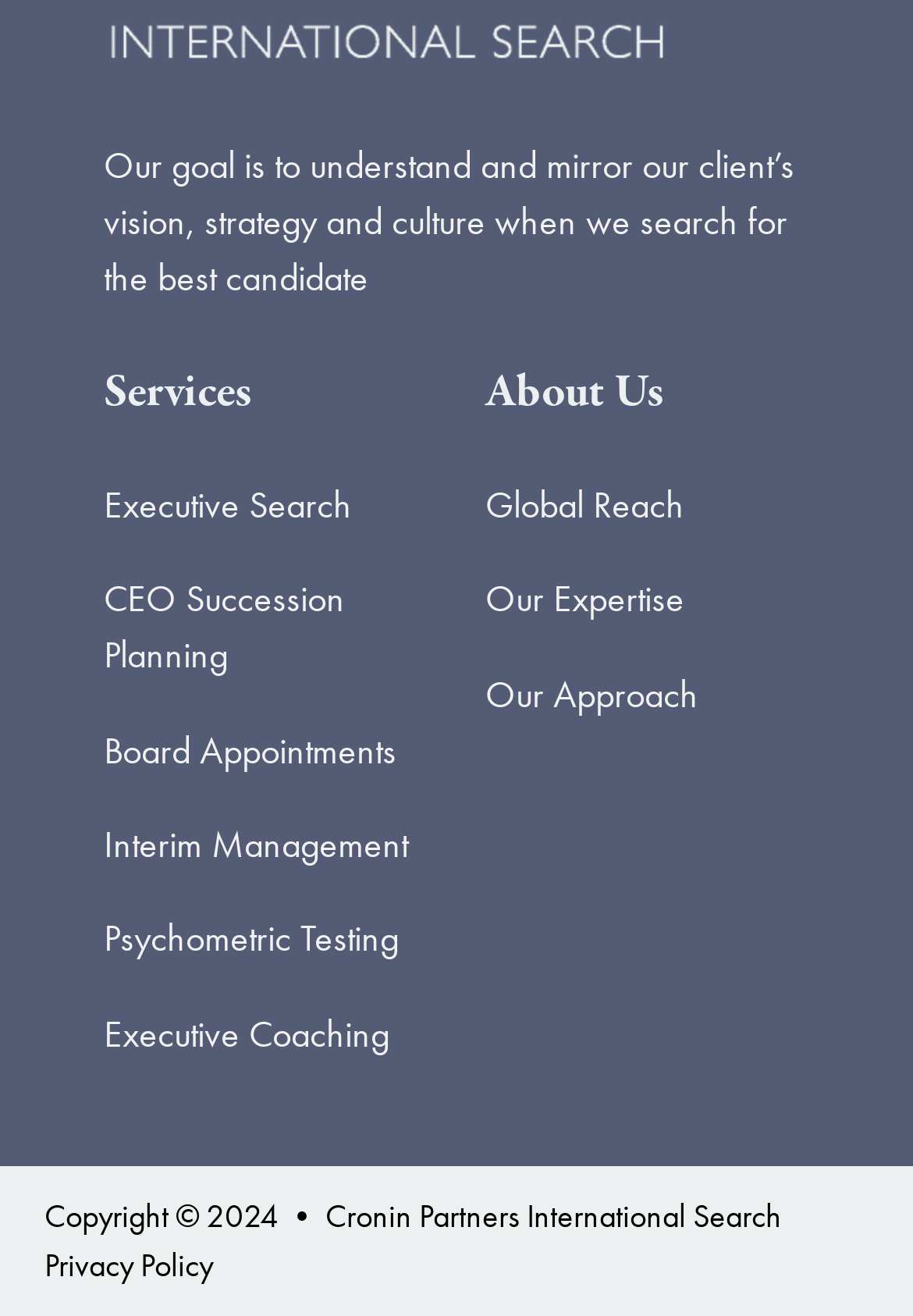Find the bounding box coordinates of the clickable element required to execute the following instruction: "Learn about CEO Succession Planning". Provide the coordinates as four float numbers between 0 and 1, i.e., [left, top, right, bottom].

[0.113, 0.436, 0.378, 0.517]